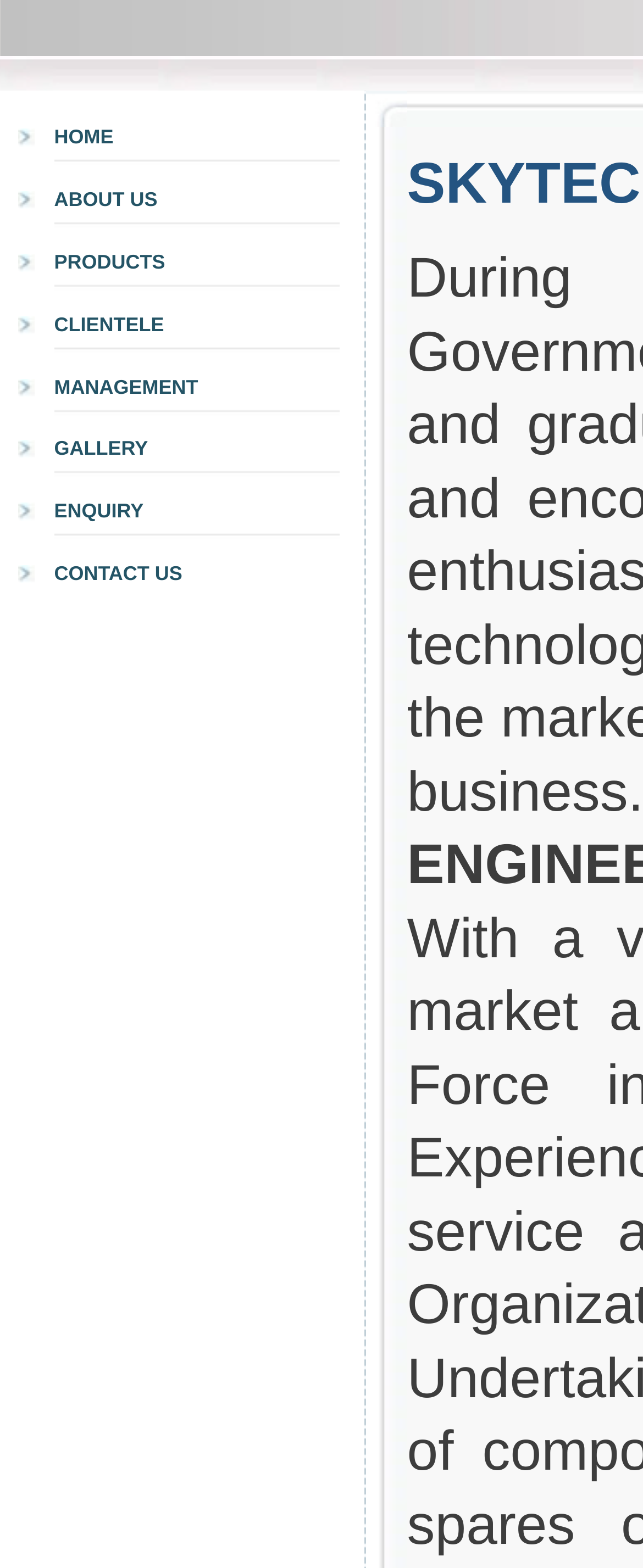Using the description: "PRODUCTS", identify the bounding box of the corresponding UI element in the screenshot.

[0.084, 0.159, 0.257, 0.174]